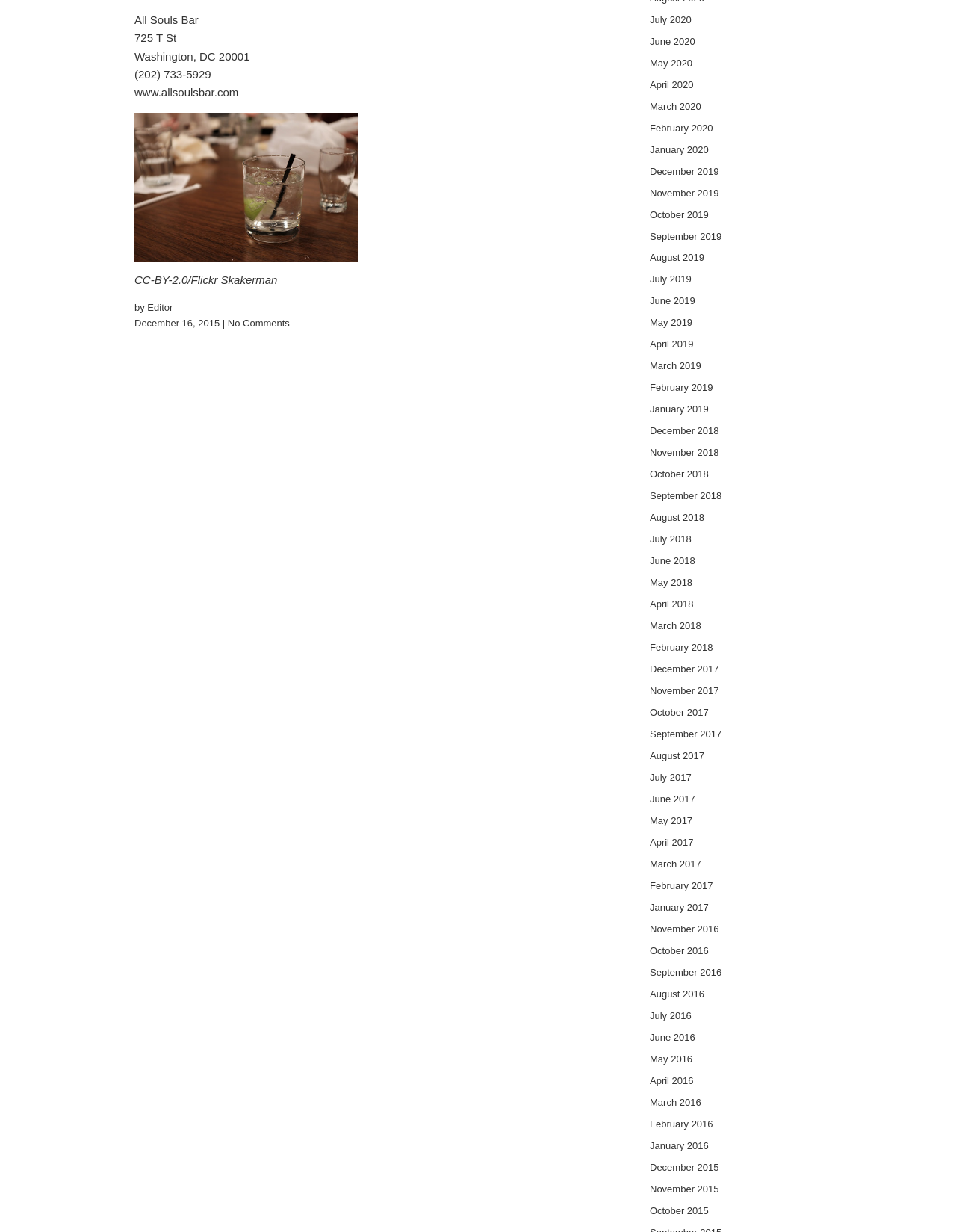What is the address of All Souls Bar?
Using the visual information, reply with a single word or short phrase.

725 T St, Washington, DC 20001